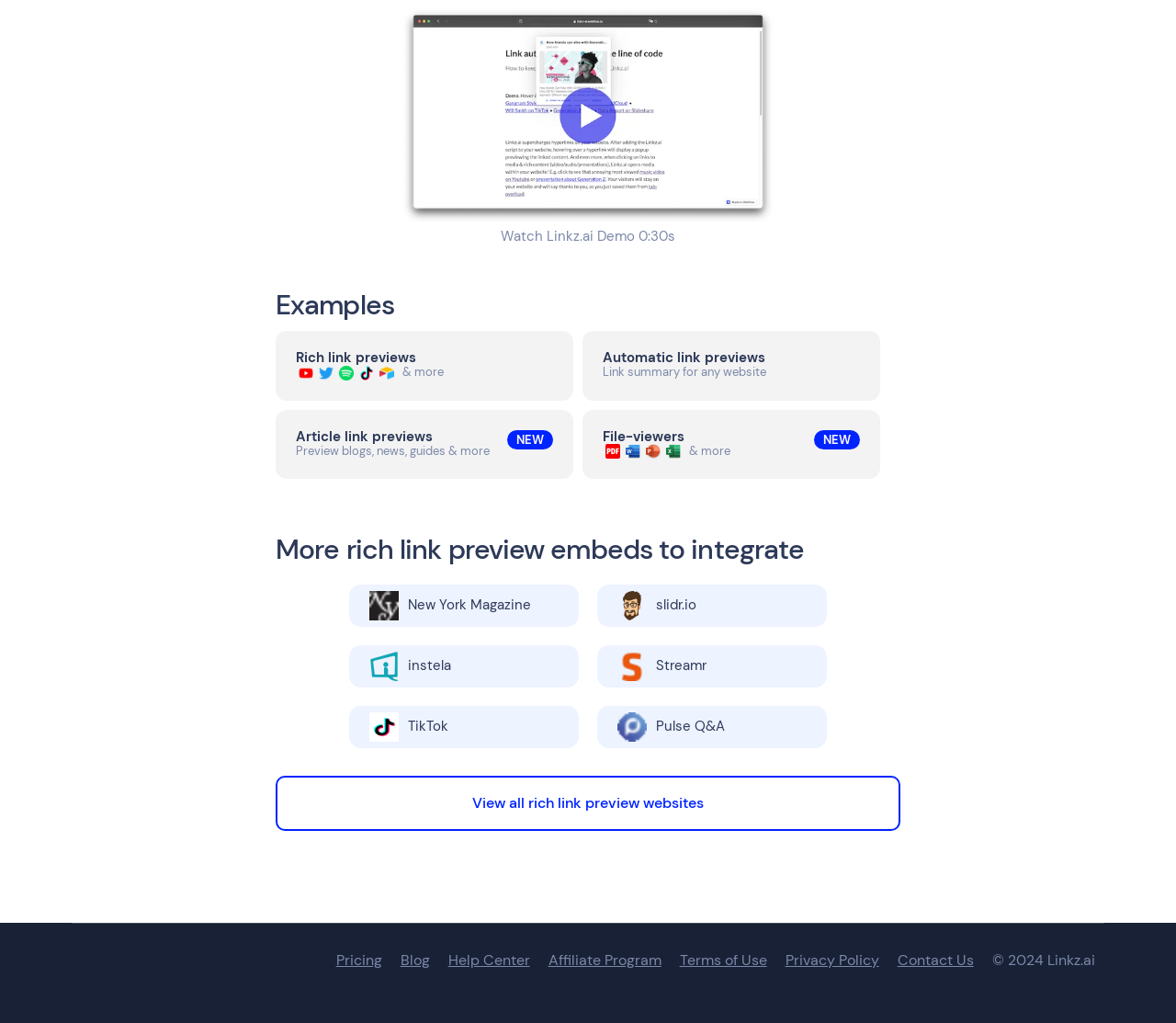Please identify the bounding box coordinates for the region that you need to click to follow this instruction: "Visit the blog".

[0.34, 0.932, 0.365, 0.946]